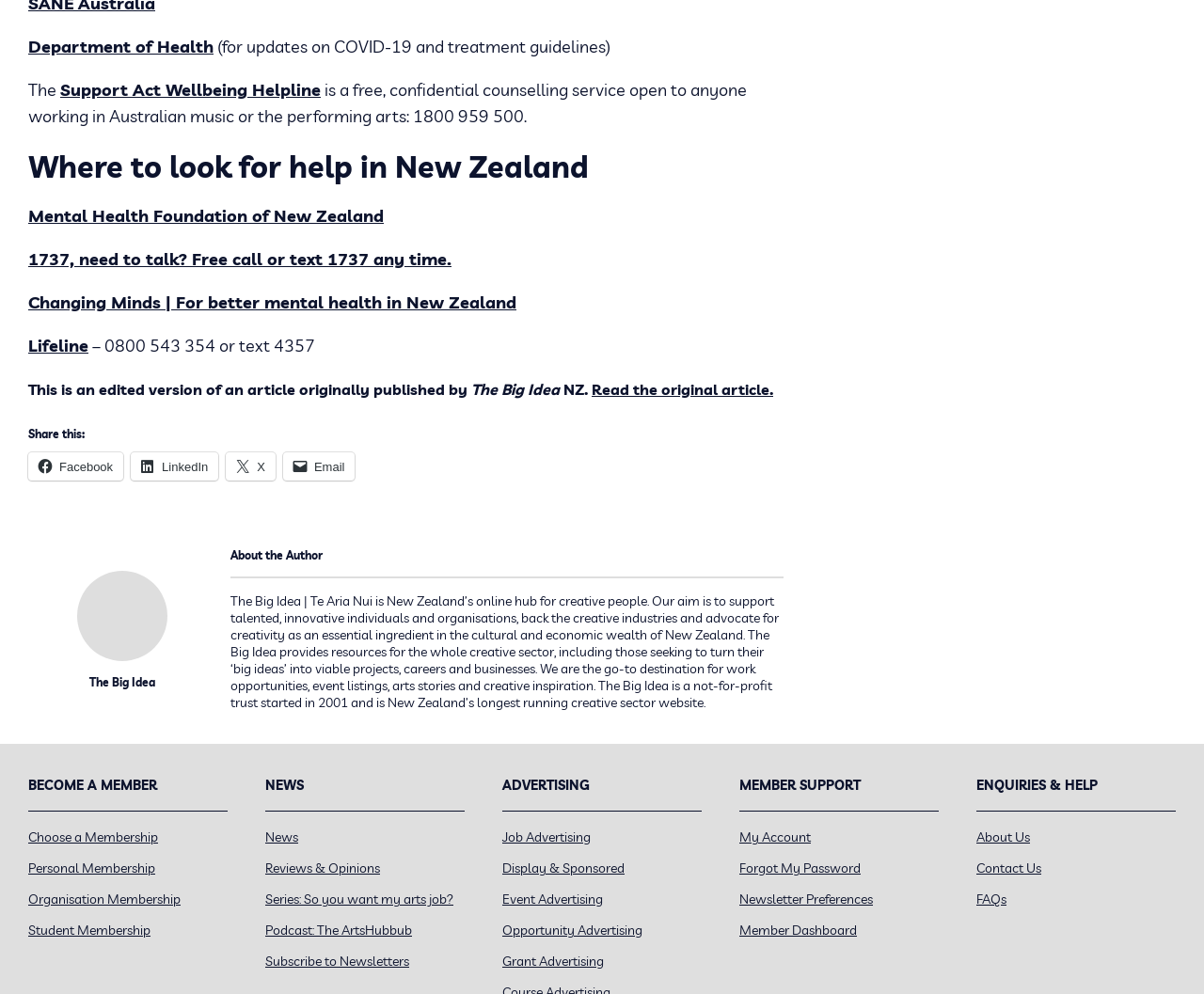Given the following UI element description: "News", find the bounding box coordinates in the webpage screenshot.

[0.22, 0.834, 0.248, 0.851]